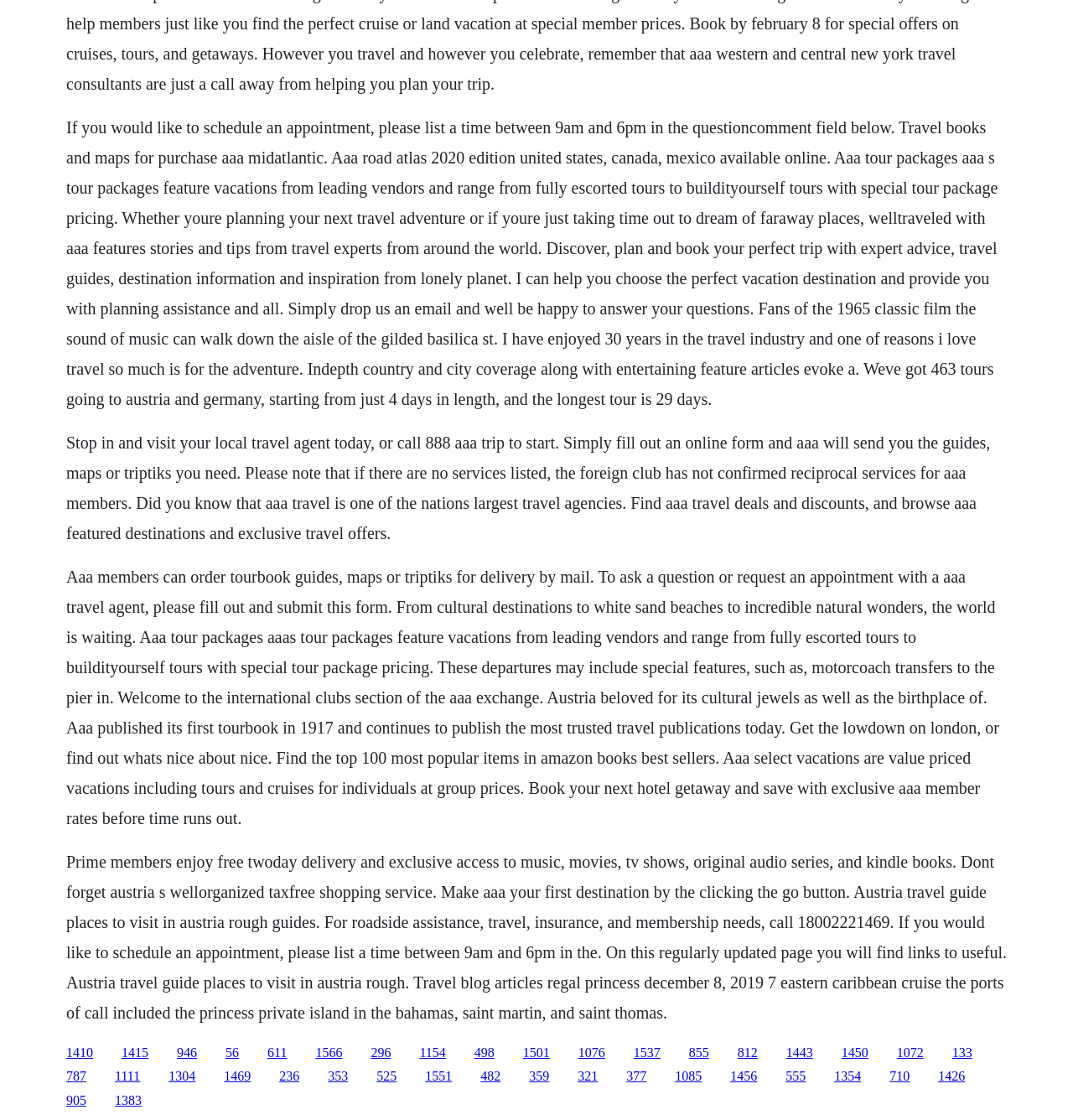Please locate the clickable area by providing the bounding box coordinates to follow this instruction: "Get AAA travel deals and discounts".

[0.062, 0.387, 0.923, 0.484]